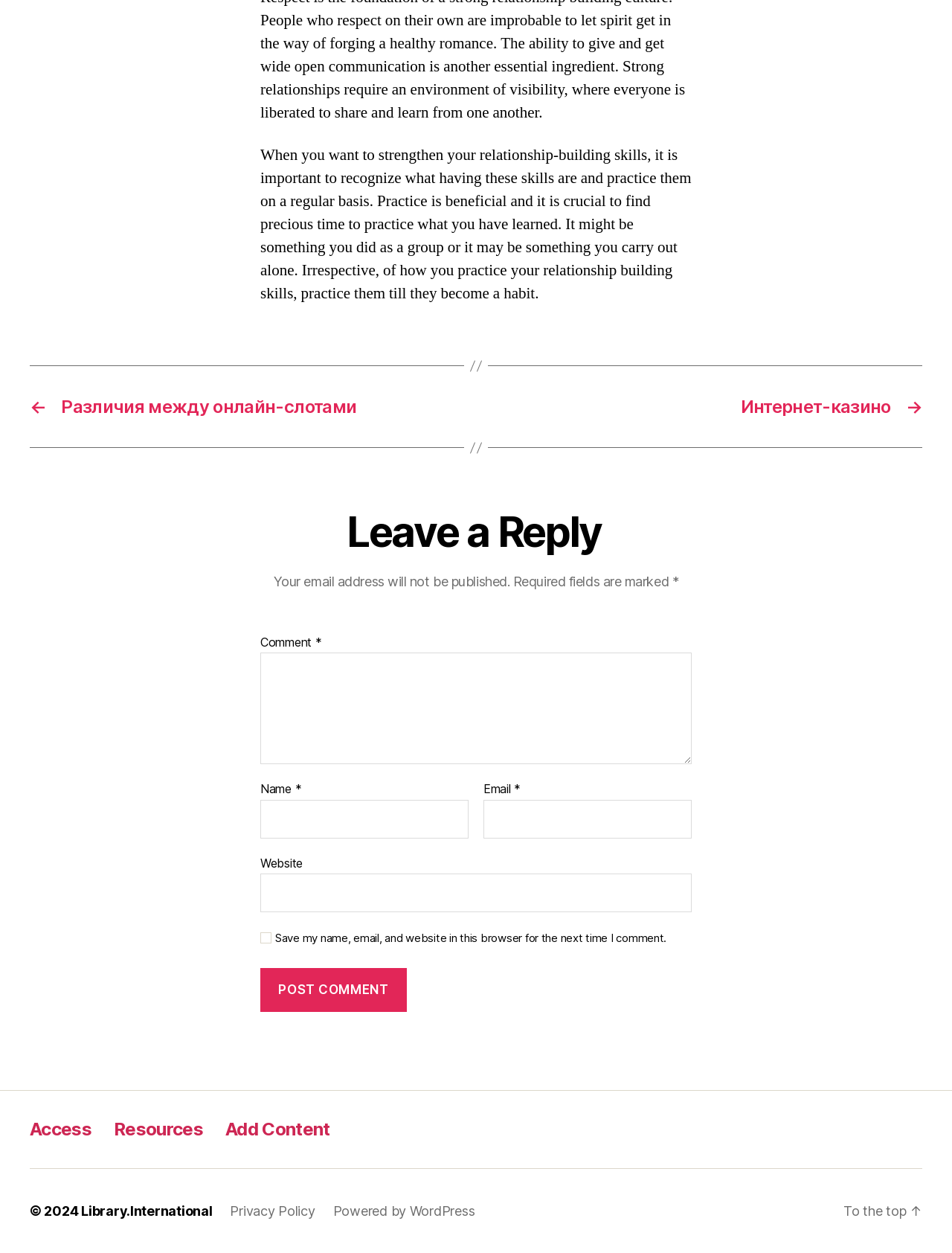Identify the bounding box coordinates for the UI element described as follows: parent_node: Email * aria-describedby="email-notes" name="email". Use the format (top-left x, top-left y, bottom-right x, bottom-right y) and ensure all values are floating point numbers between 0 and 1.

[0.508, 0.638, 0.727, 0.669]